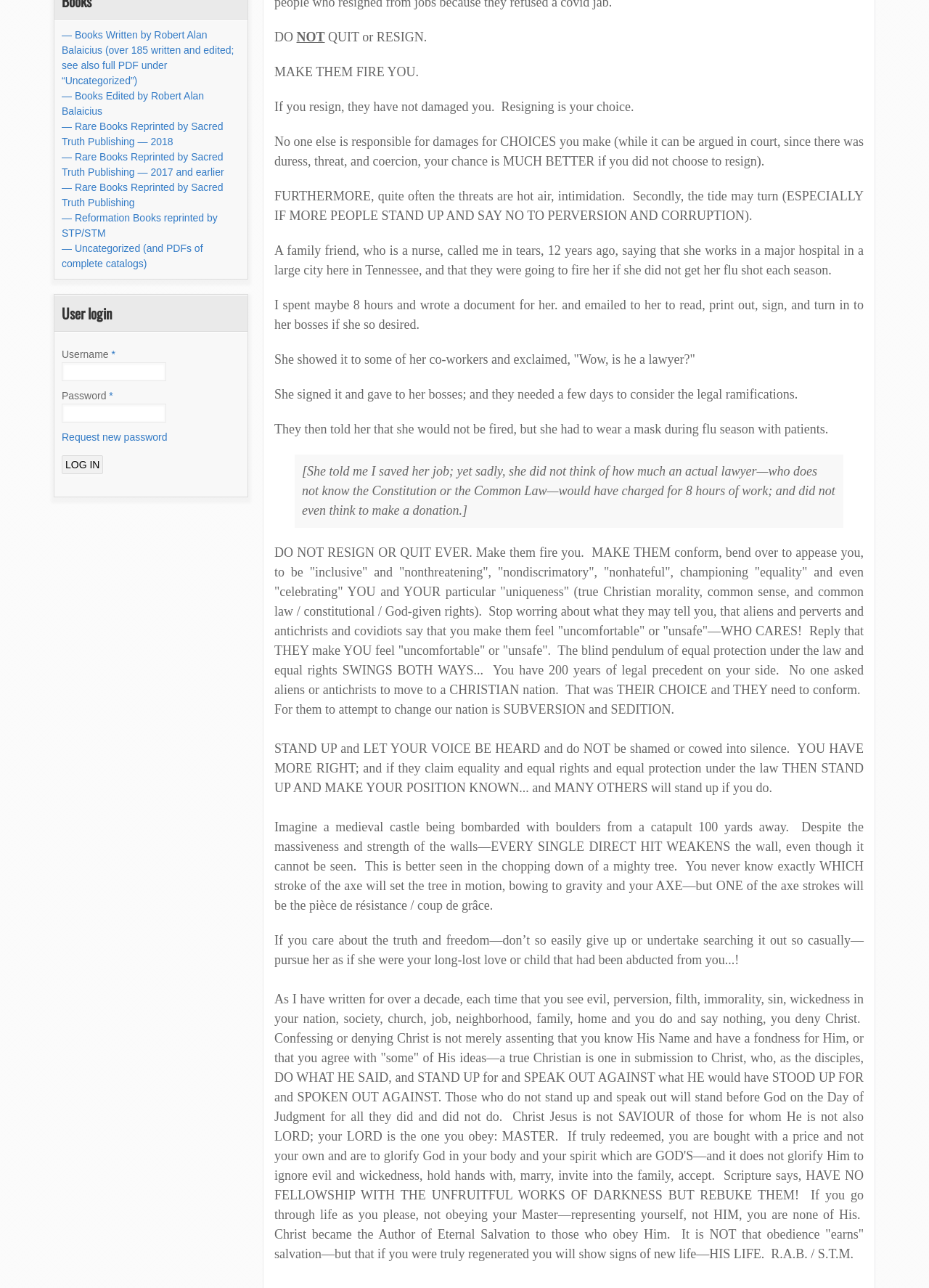Provide the bounding box coordinates of the HTML element described as: "Request new password". The bounding box coordinates should be four float numbers between 0 and 1, i.e., [left, top, right, bottom].

[0.066, 0.335, 0.18, 0.344]